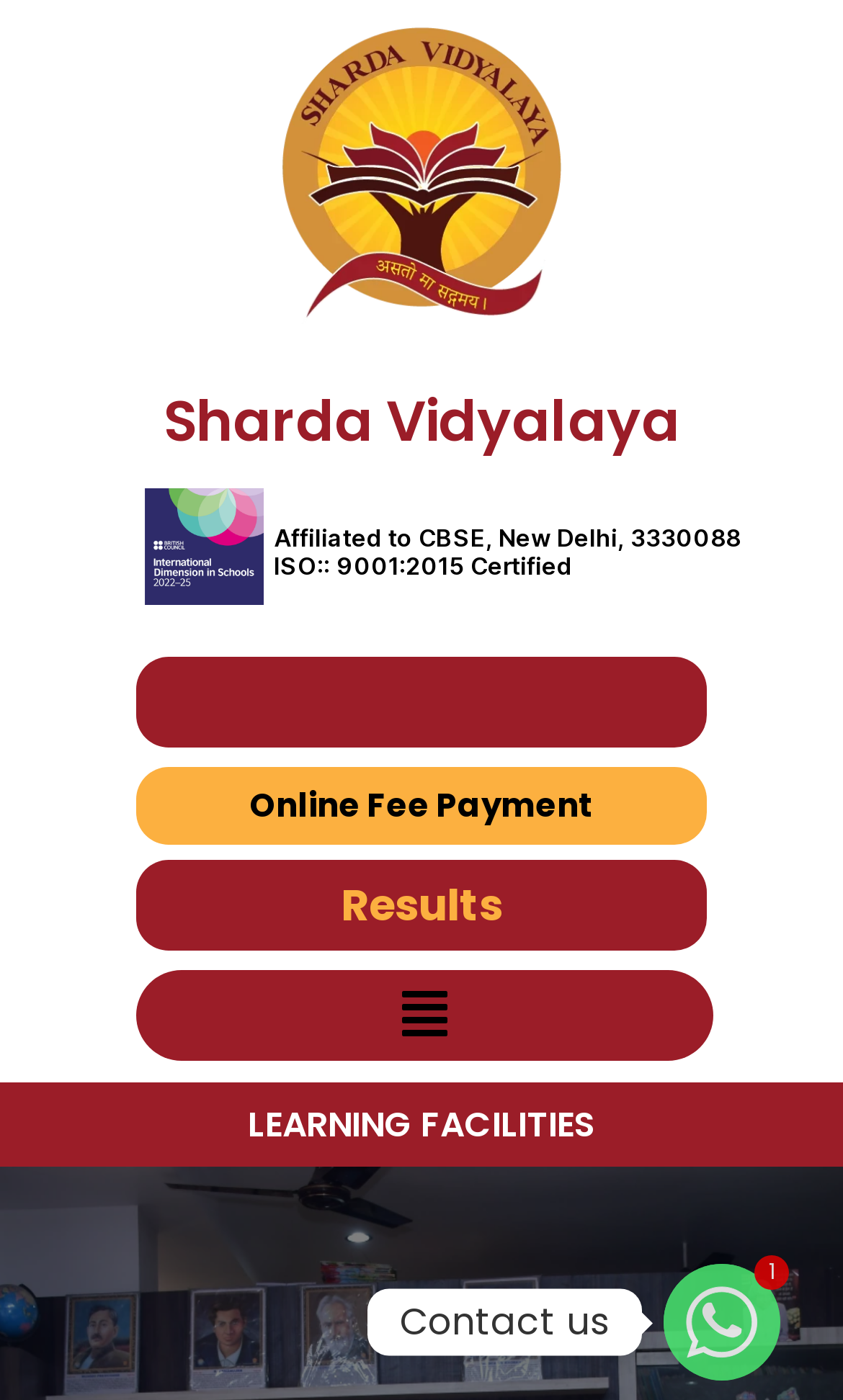Could you please study the image and provide a detailed answer to the question:
What is the contact method provided at the bottom of the page?

At the bottom of the page, there is a link 'Whatsapp' with an image, and a static text 'Contact us', indicating that Whatsapp is a contact method provided by the webpage.